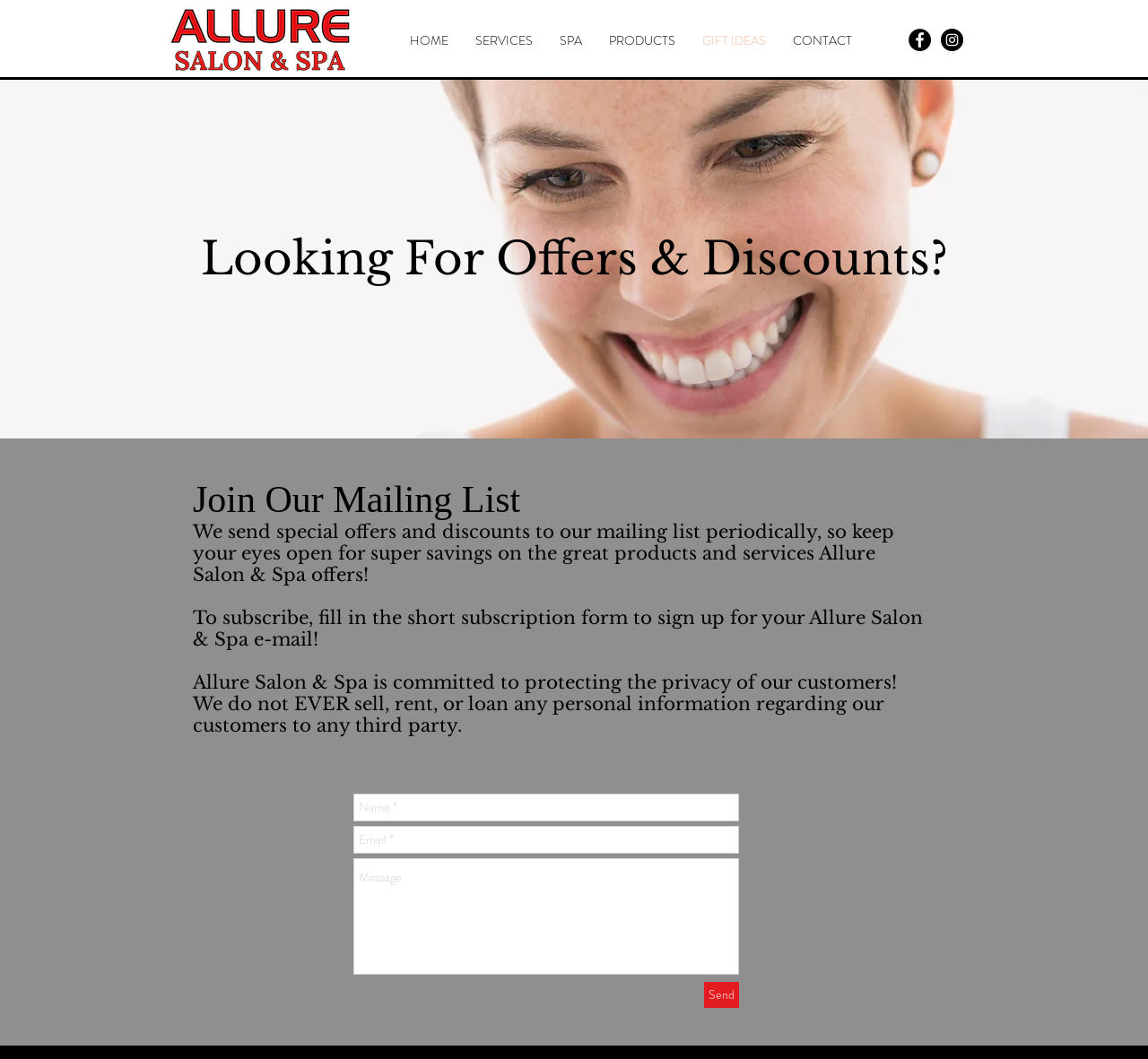From the image, can you give a detailed response to the question below:
What can you do with the mailing list subscription form?

The mailing list subscription form is used to sign up for the Allure Salon and Spa email list, which promises to send special offers and discounts periodically to its subscribers. This is evident from the text above the form, which mentions that the salon sends special offers and discounts to its mailing list.